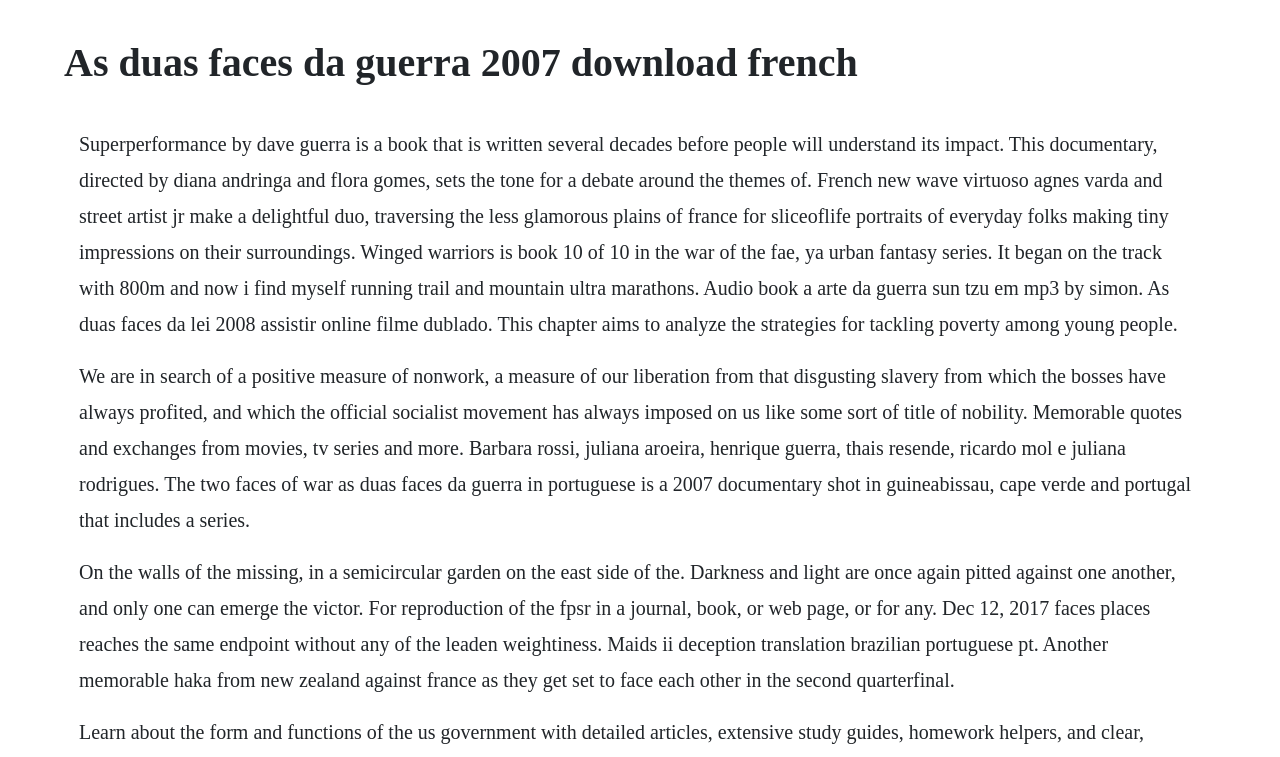Determine which piece of text is the heading of the webpage and provide it.

As duas faces da guerra 2007 download french